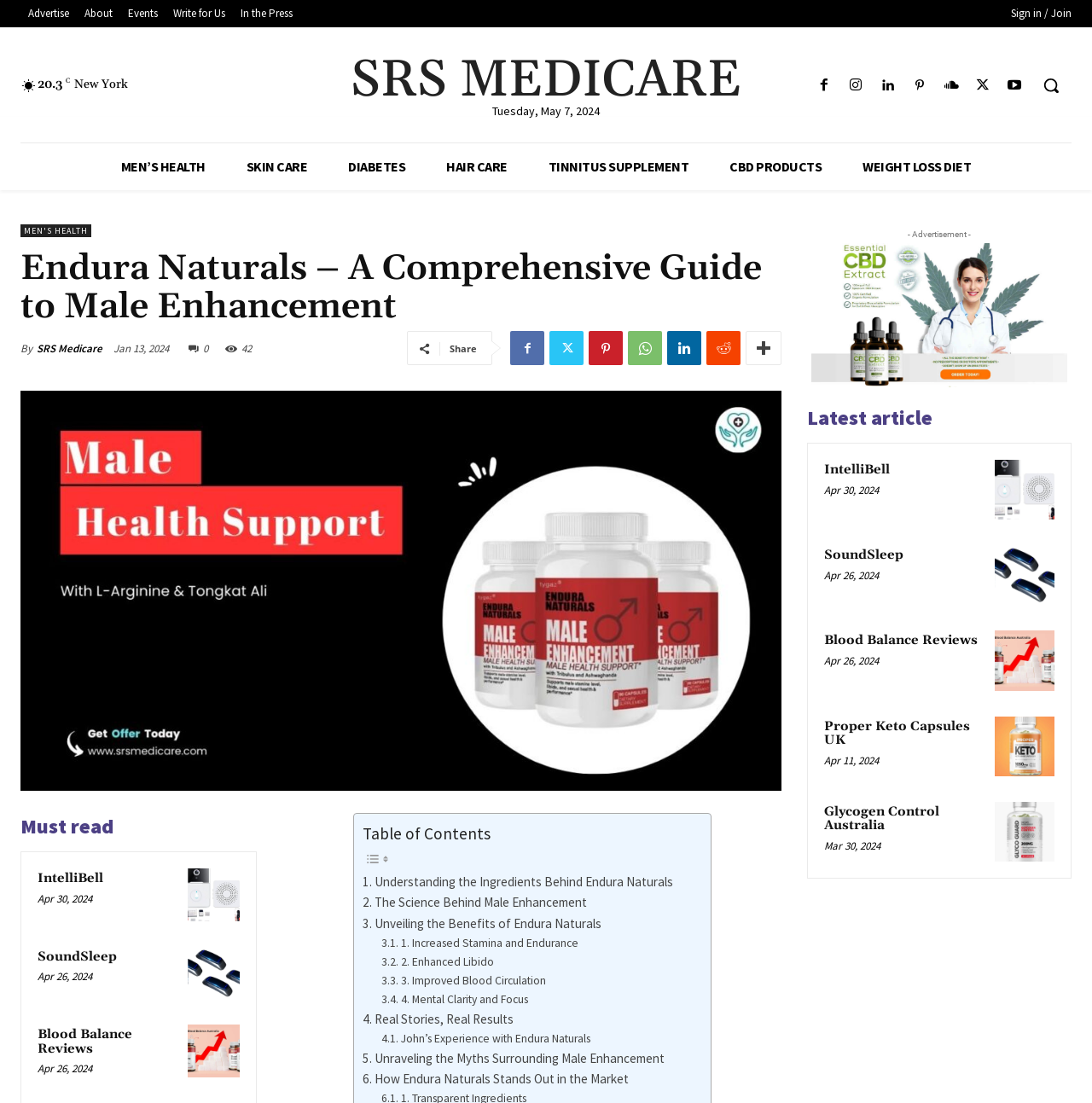What is the name of the company behind Endura Naturals? Please answer the question using a single word or phrase based on the image.

SRS Medicare